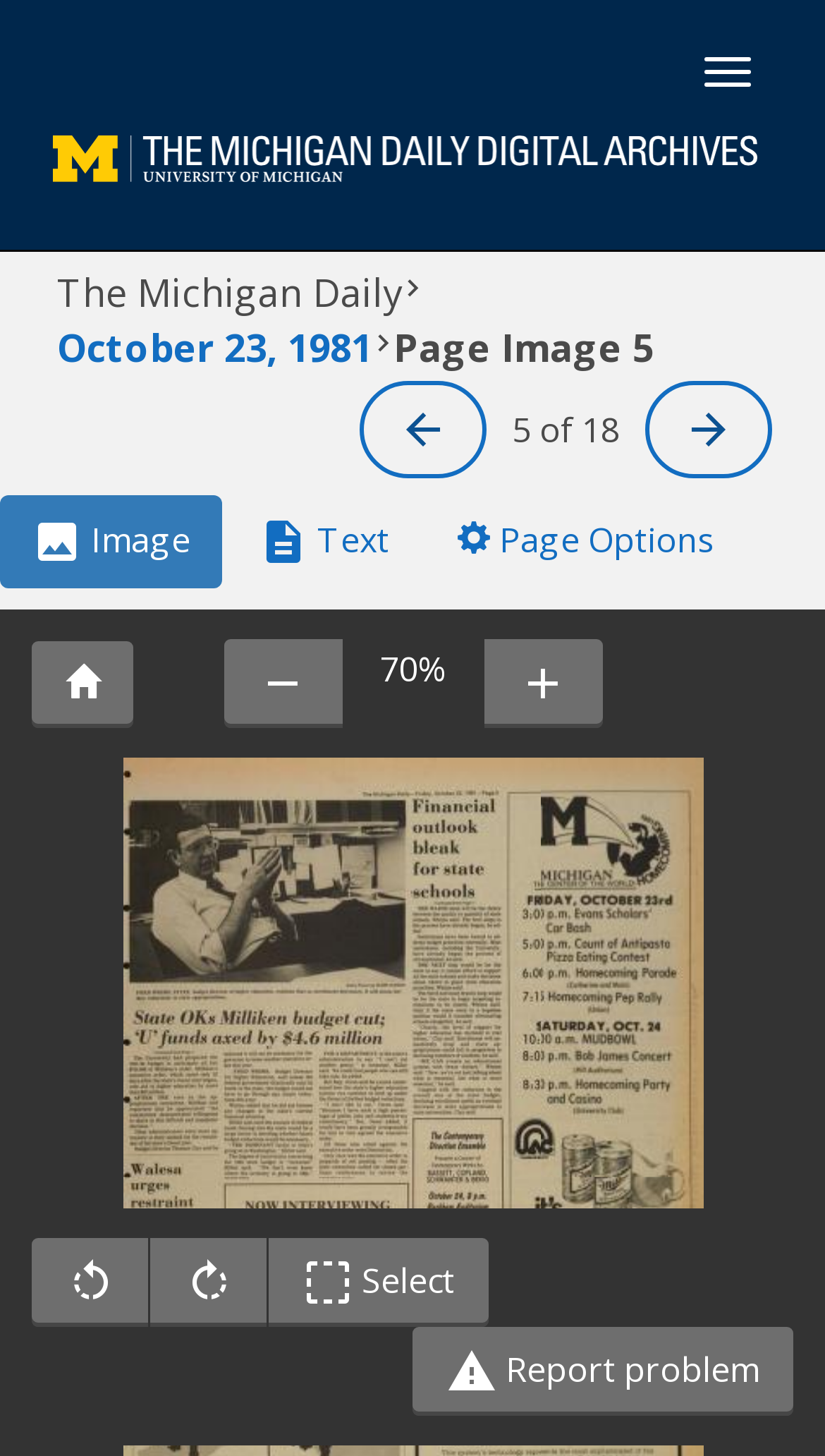Please identify the bounding box coordinates of where to click in order to follow the instruction: "Select Image tab".

[0.0, 0.341, 0.269, 0.404]